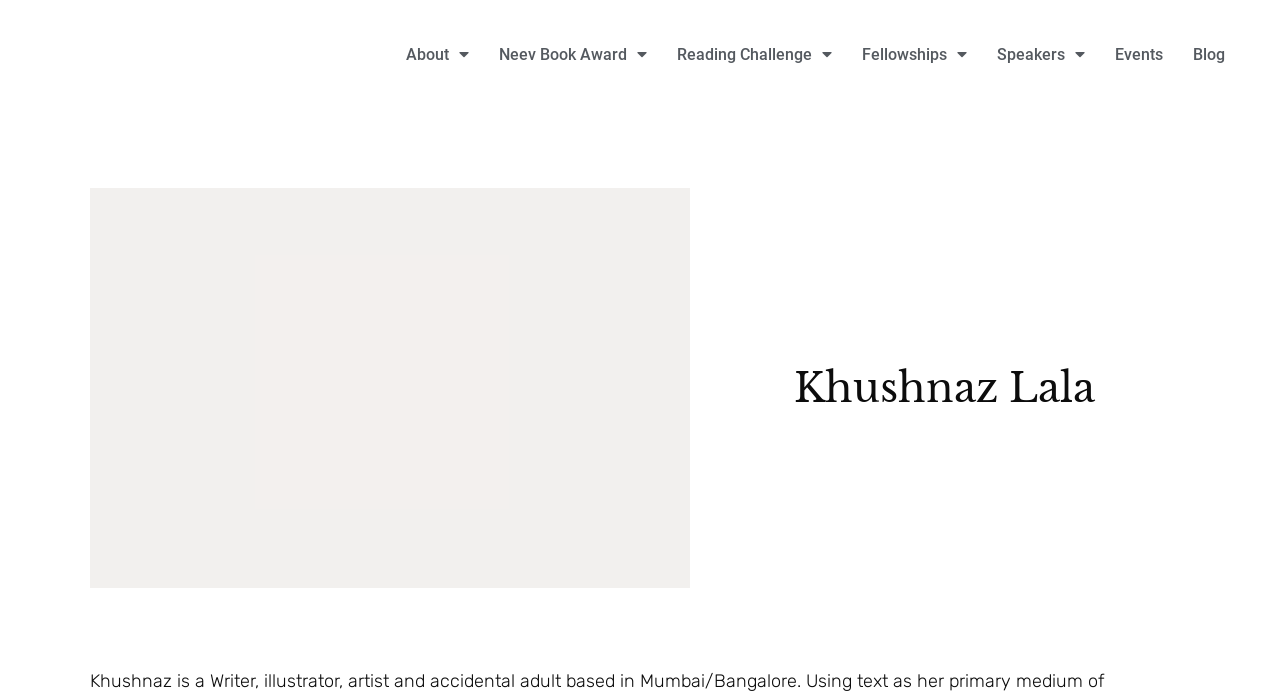Using the element description: "Reading Challenge", determine the bounding box coordinates for the specified UI element. The coordinates should be four float numbers between 0 and 1, [left, top, right, bottom].

[0.517, 0.047, 0.662, 0.108]